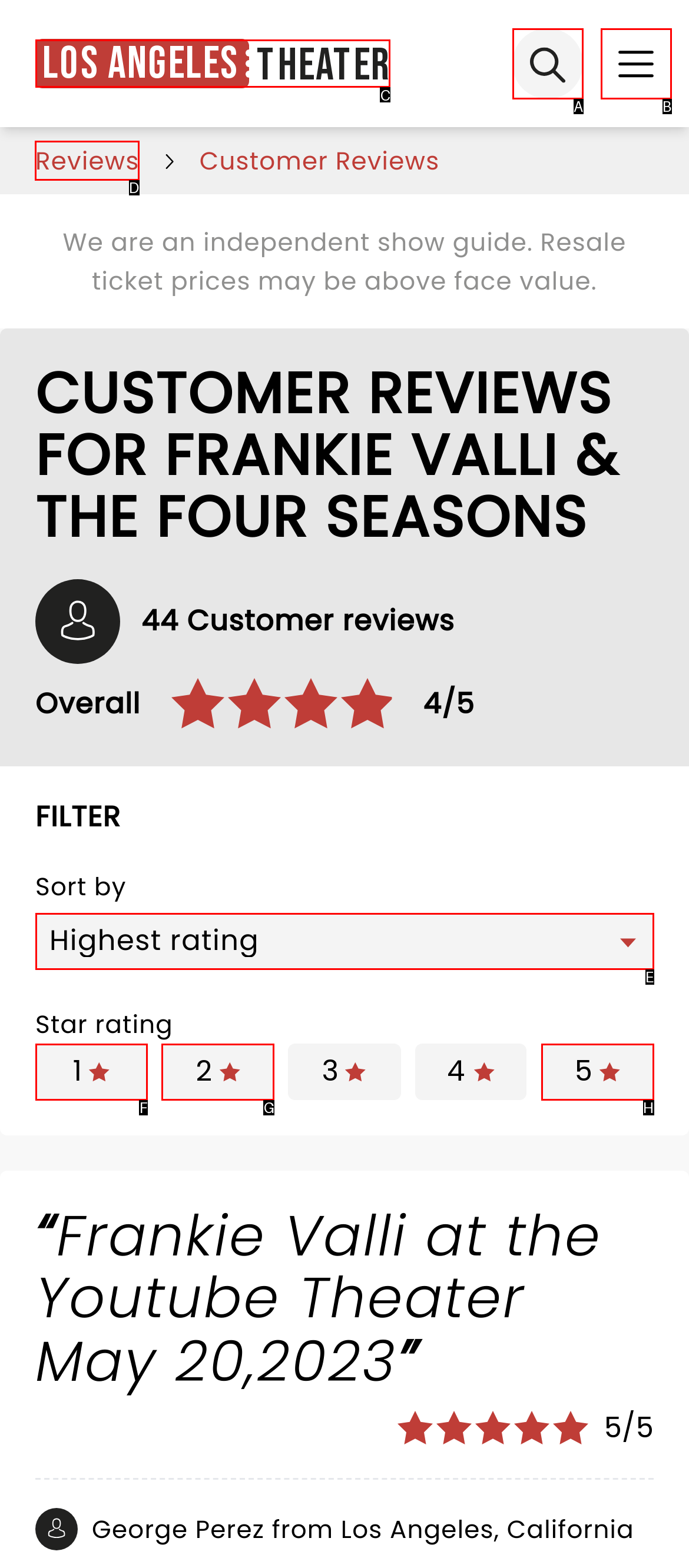From the given options, indicate the letter that corresponds to the action needed to complete this task: Click on the 'Reviews' link. Respond with only the letter.

D